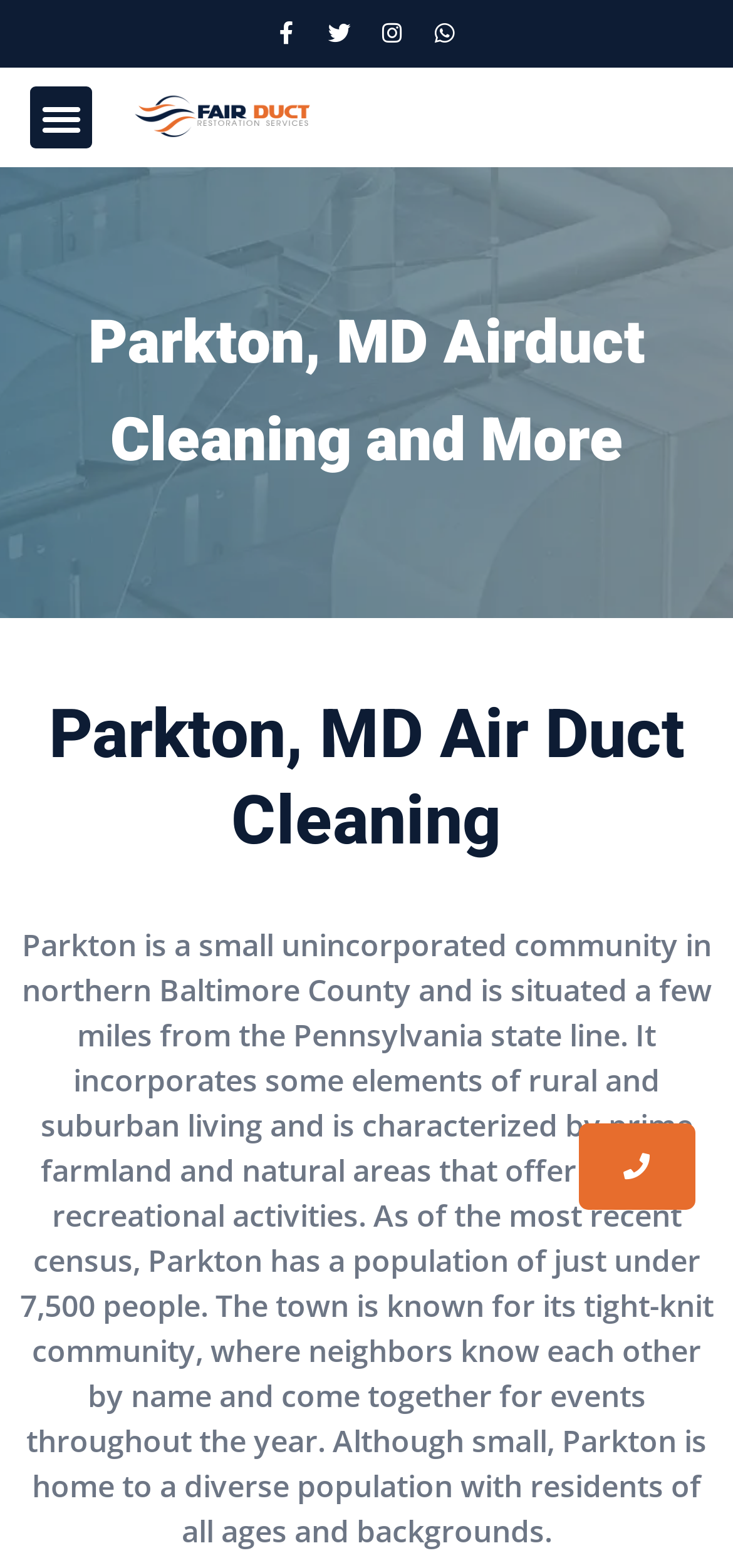Give a one-word or one-phrase response to the question: 
What is the population of Parkton?

7,500